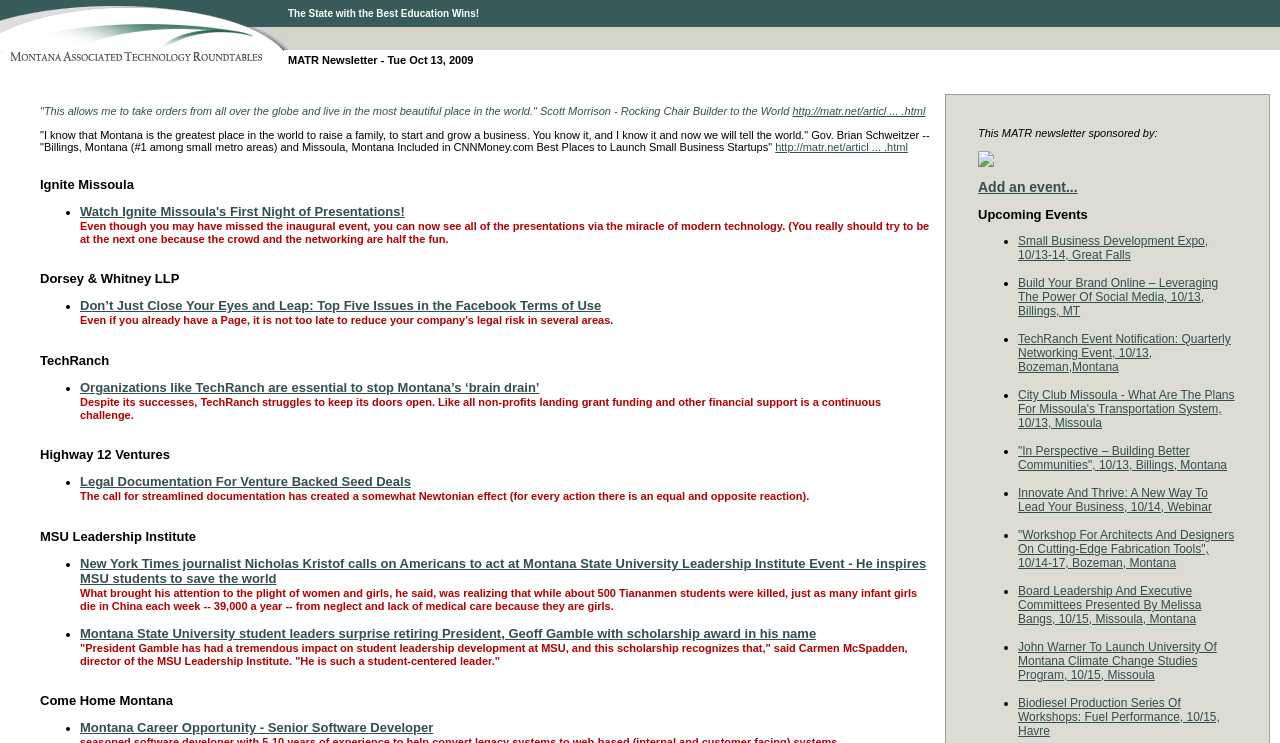What is the name of the governor quoted in the webpage?
Please give a detailed and elaborate answer to the question.

The quote 'I know that Montana is the greatest place in the world to raise a family, to start and grow a business. You know it, and I know it and now we will tell the world.' is attributed to Gov. Brian Schweitzer.